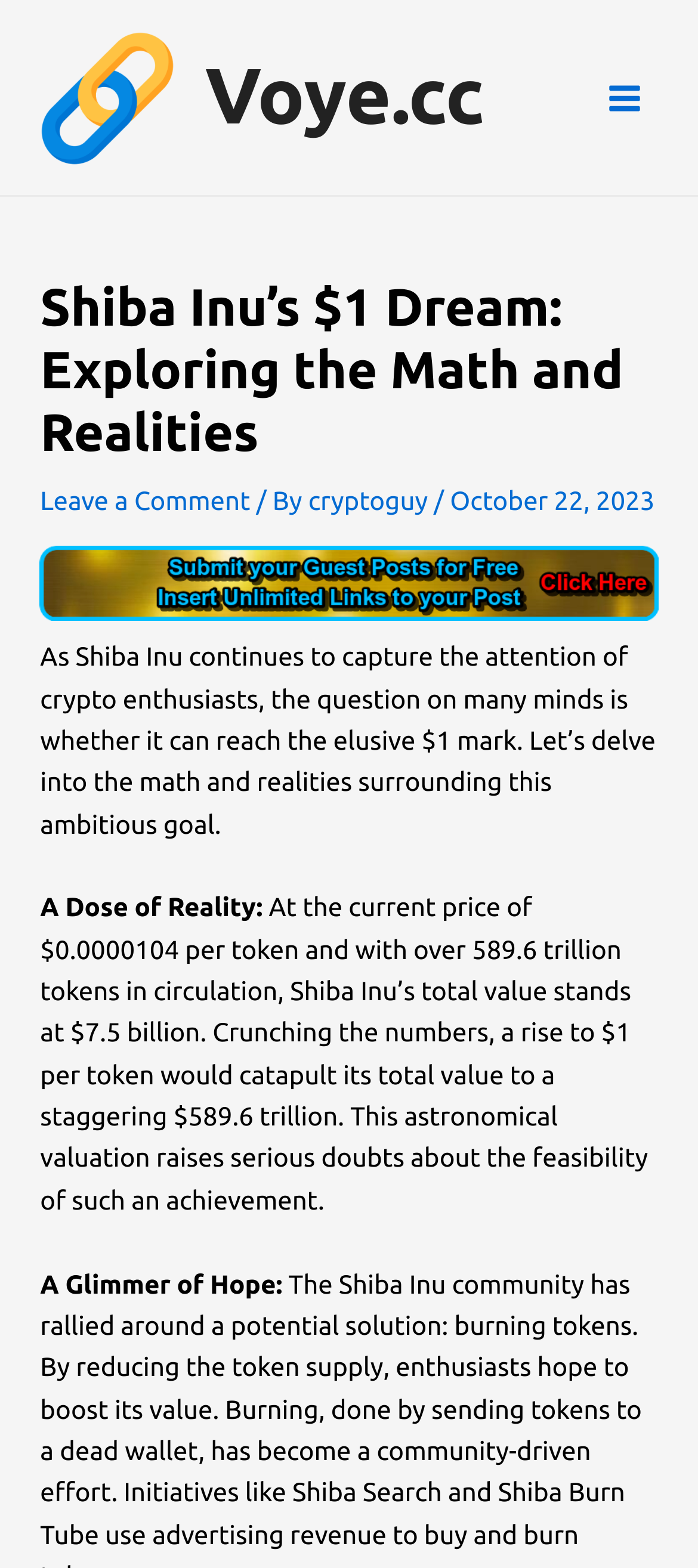What is the total value of Shiba Inu?
Please respond to the question with a detailed and thorough explanation.

According to the article, the total value of Shiba Inu stands at $7.5 billion, which is calculated by multiplying the current price of $0.0000104 per token with the total number of tokens in circulation, 589.6 trillion.